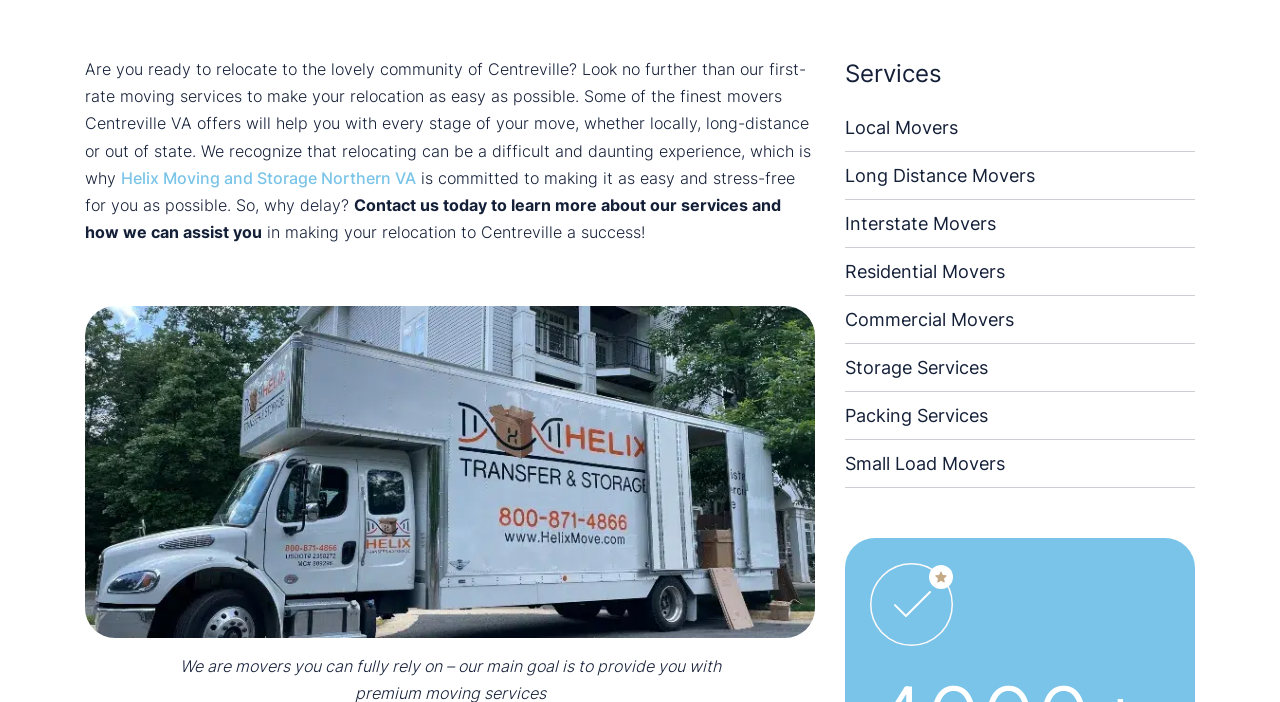Determine the bounding box of the UI element mentioned here: "Long Distance Movers". The coordinates must be in the format [left, top, right, bottom] with values ranging from 0 to 1.

[0.66, 0.235, 0.809, 0.265]